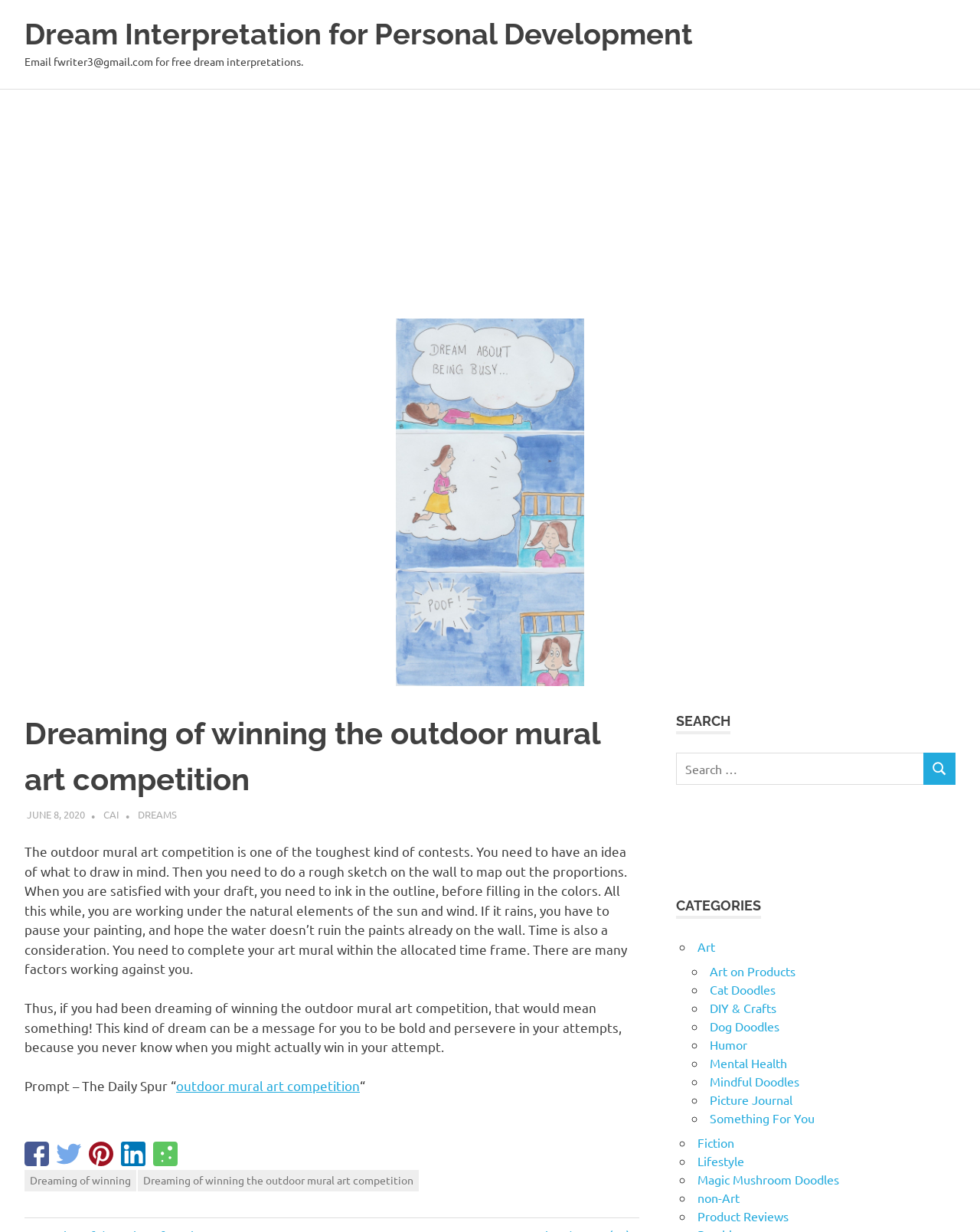Kindly determine the bounding box coordinates for the area that needs to be clicked to execute this instruction: "Share in Facebook".

None